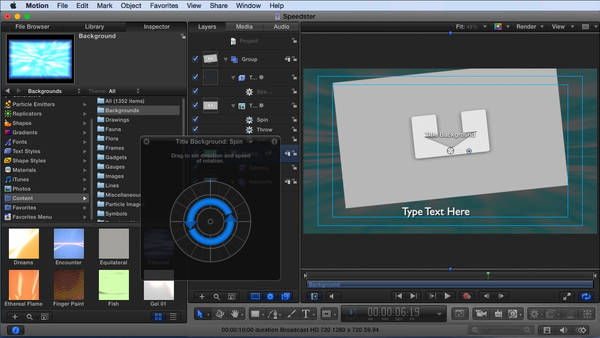What type of functionality does the circular control provide?
Deliver a detailed and extensive answer to the question.

The circular control in the Apple Motion 5 interface is used for adjusting background styles, highlighting the application's intuitive drag-and-drop functionality for users to easily customize their motion graphics and visual effects.